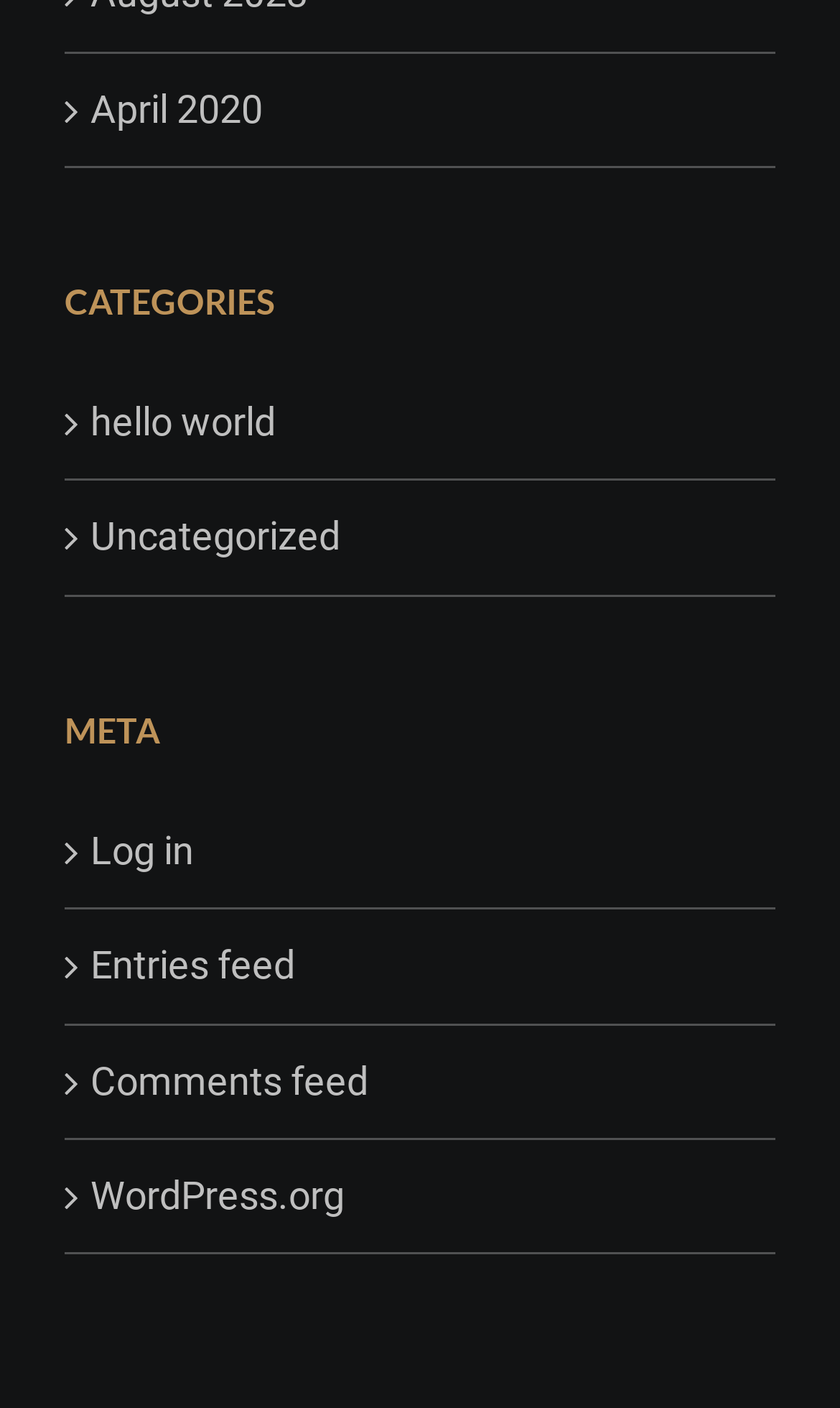What is the first link in the CATEGORIES section?
Respond to the question with a single word or phrase according to the image.

April 2020